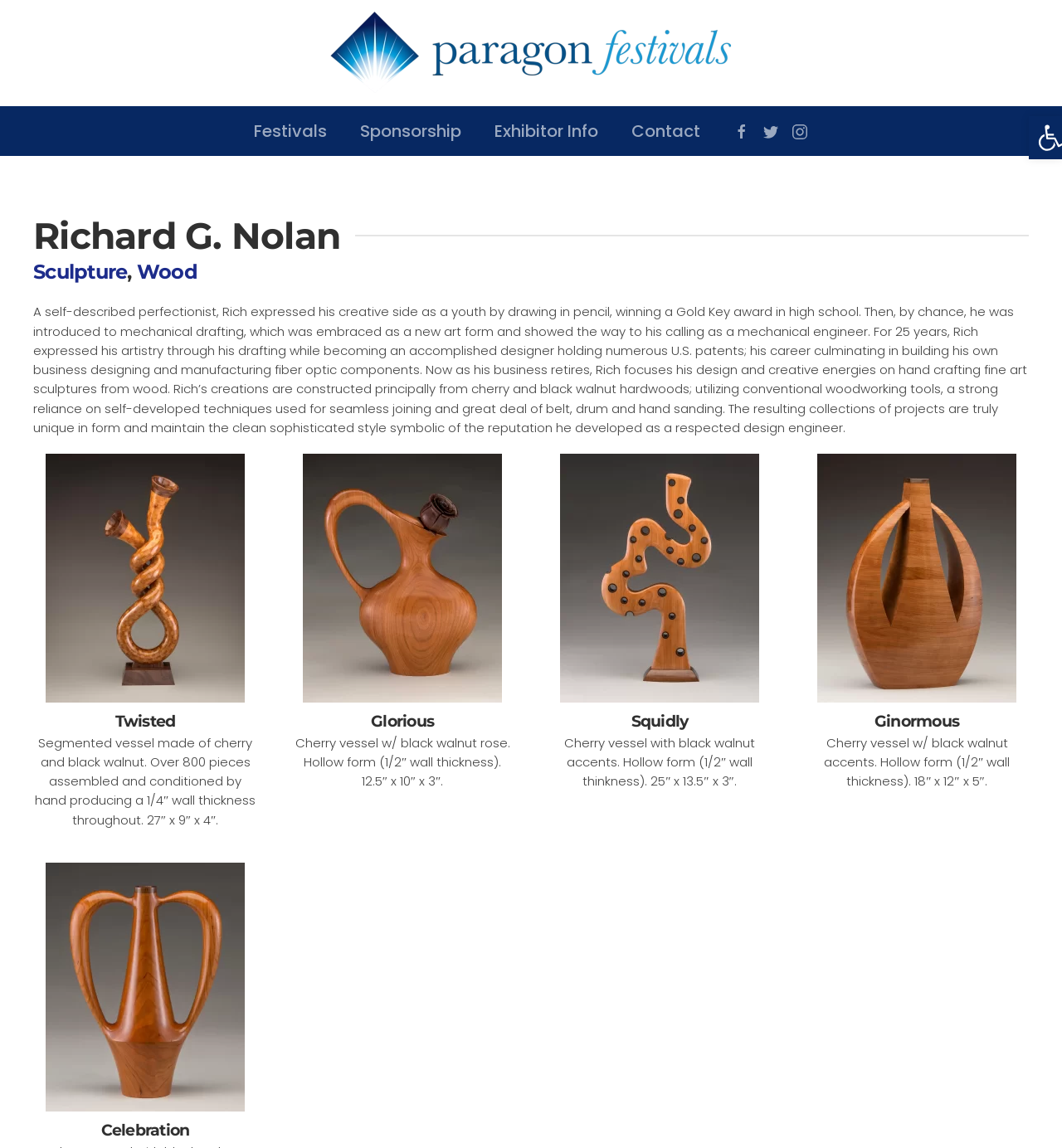Find the bounding box coordinates of the clickable element required to execute the following instruction: "Go back to the home page". Provide the coordinates as four float numbers between 0 and 1, i.e., [left, top, right, bottom].

[0.305, 0.007, 0.695, 0.085]